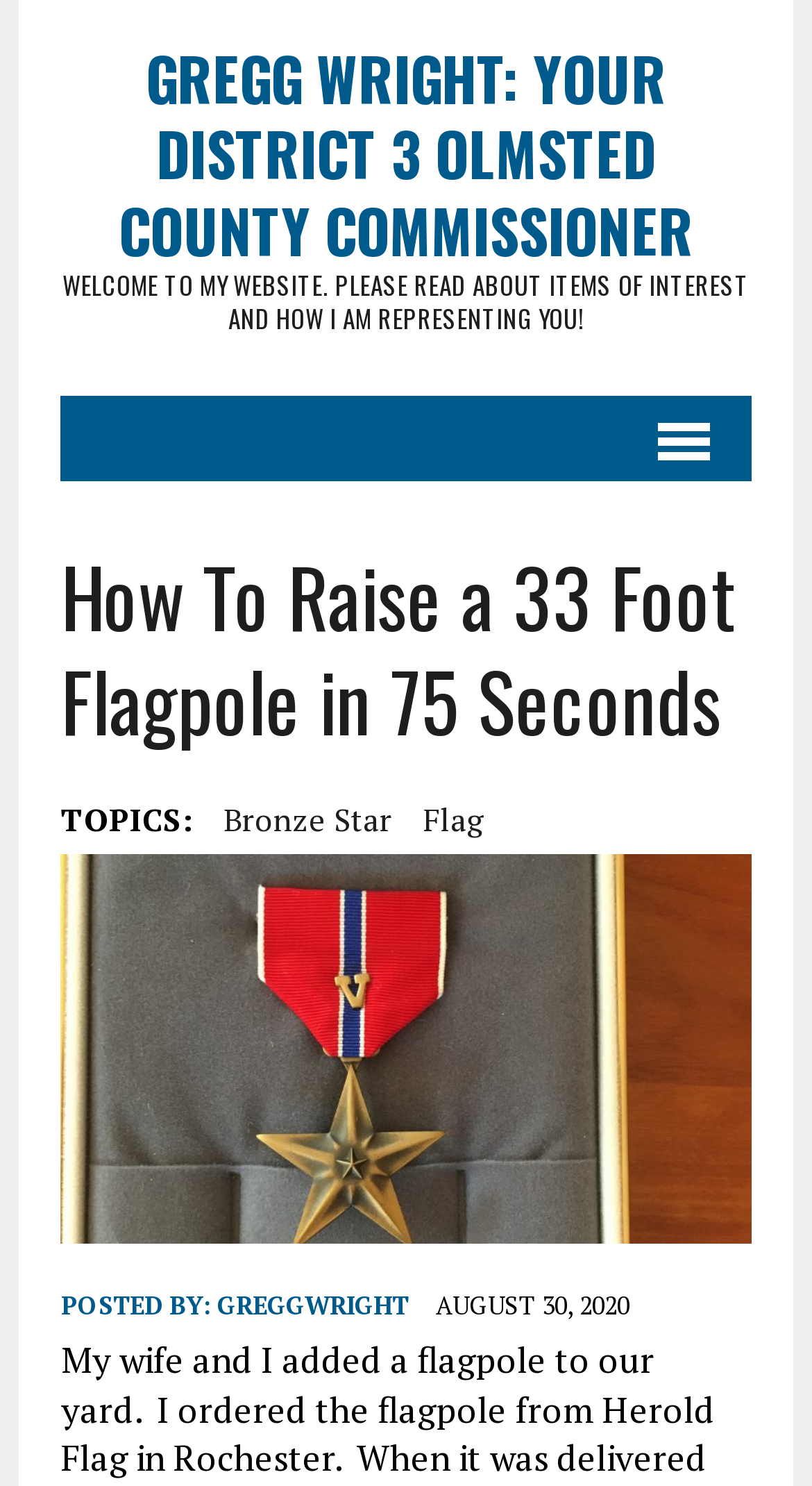What is the author of the post?
Can you offer a detailed and complete answer to this question?

The author of the post can be found at the bottom of the webpage, below the figure, in the link 'GREGGWRIGHT'.